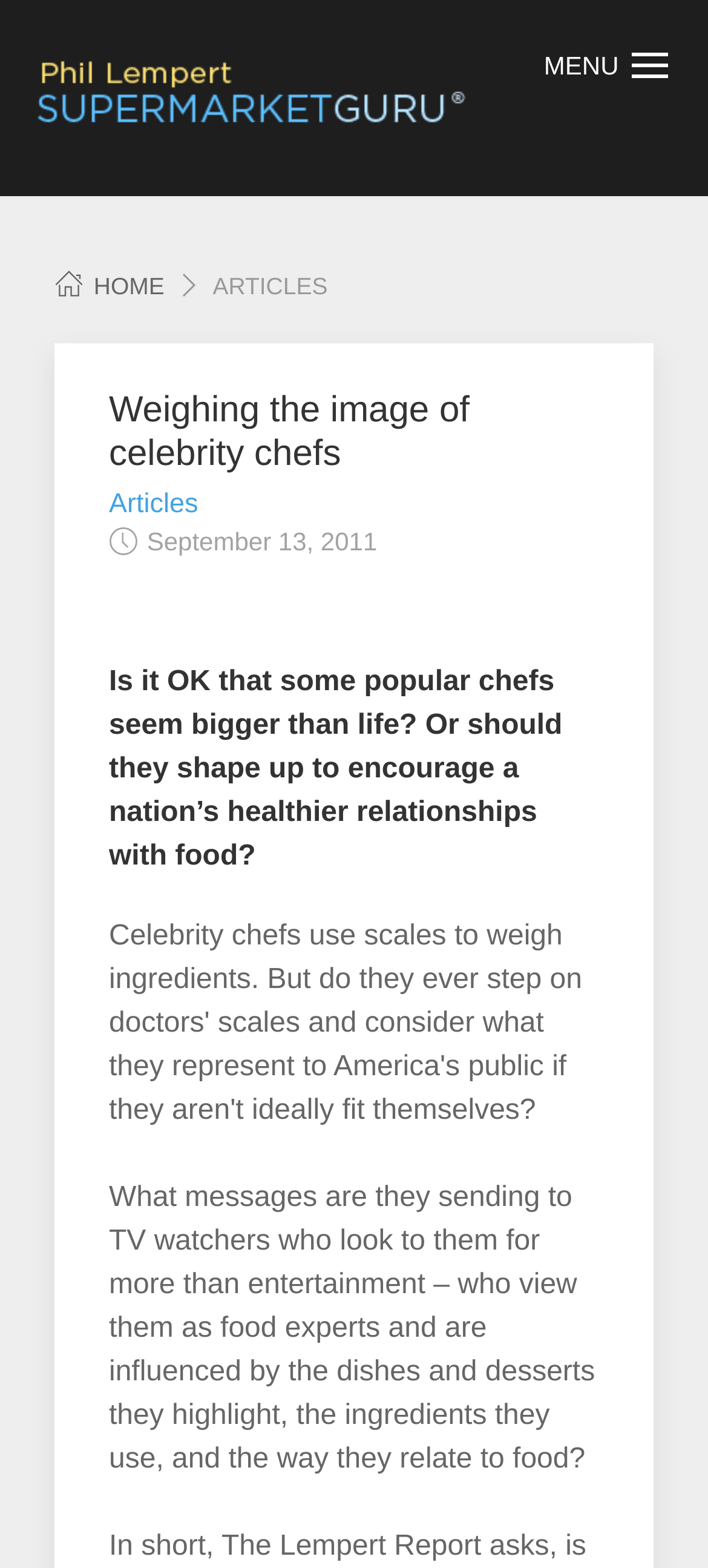Using floating point numbers between 0 and 1, provide the bounding box coordinates in the format (top-left x, top-left y, bottom-right x, bottom-right y). Locate the UI element described here: Menu

[0.73, 0.019, 1.0, 0.065]